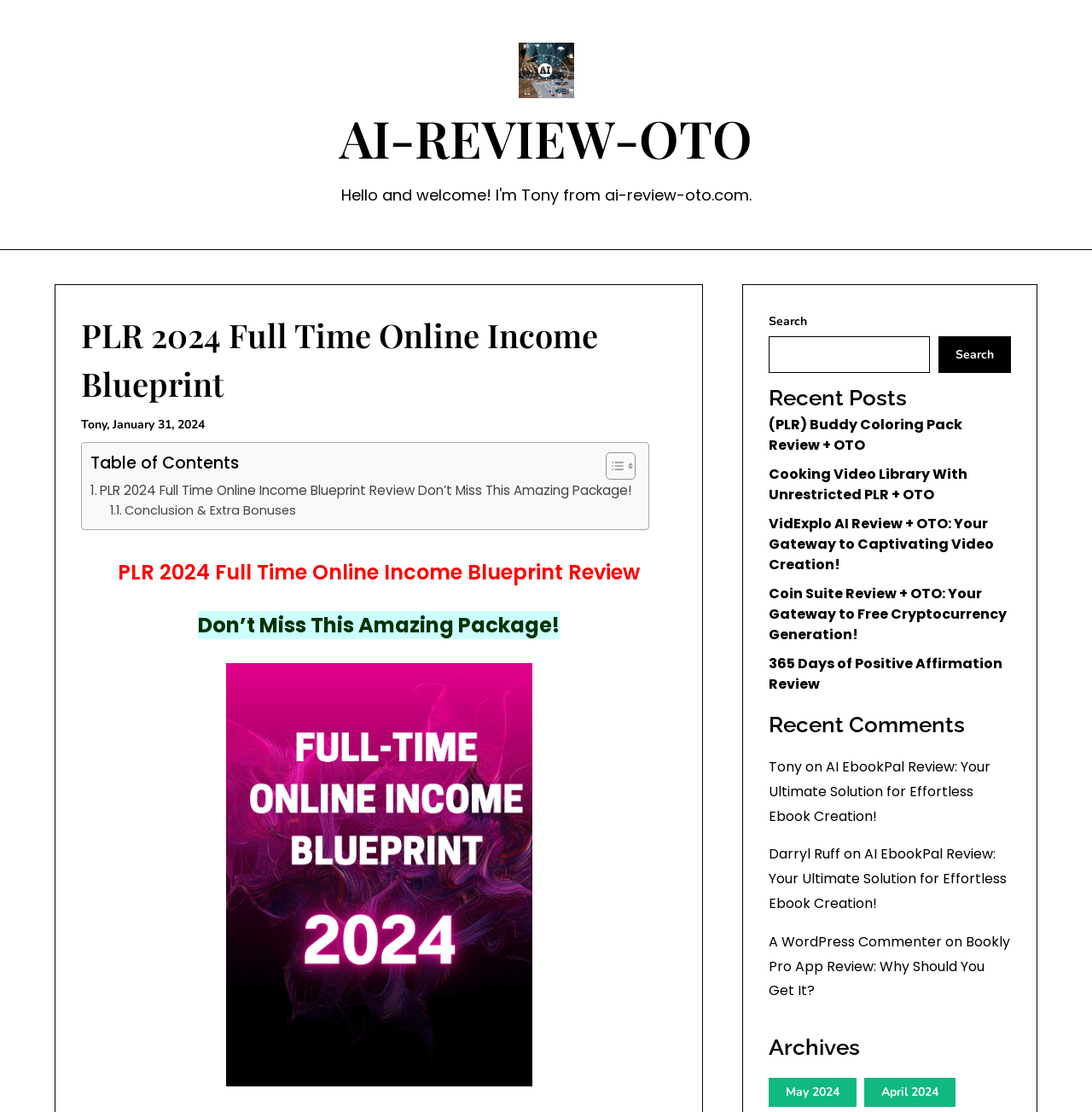Please provide a brief answer to the following inquiry using a single word or phrase:
What is the date mentioned in the review?

January 31, 2024